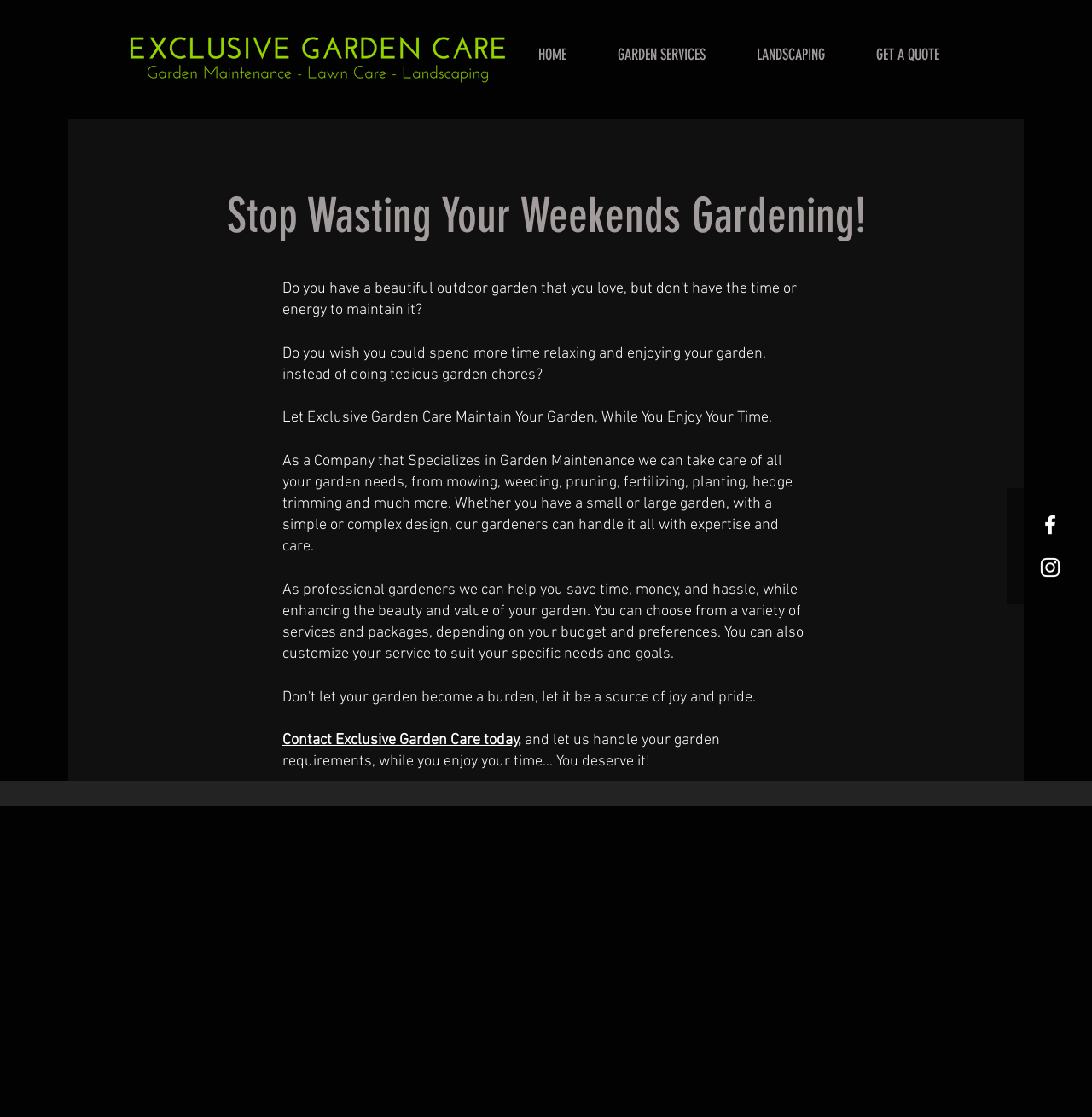Identify the bounding box coordinates for the UI element that matches this description: "GET A QUOTE".

[0.779, 0.022, 0.883, 0.076]